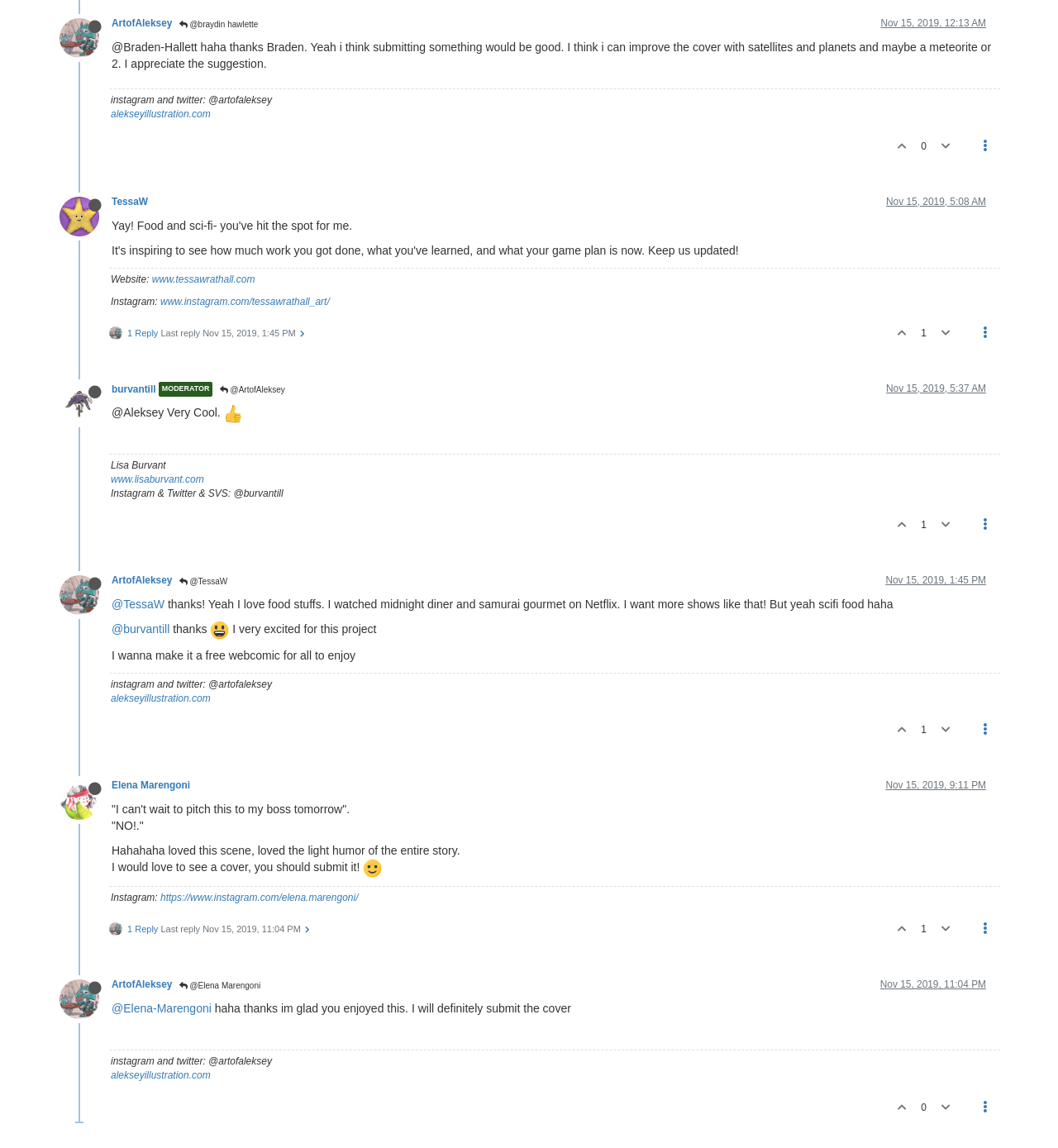Given the description: "@Elena-Marengoni", determine the bounding box coordinates of the UI element. The coordinates should be formatted as four float numbers between 0 and 1, [left, top, right, bottom].

[0.105, 0.873, 0.2, 0.884]